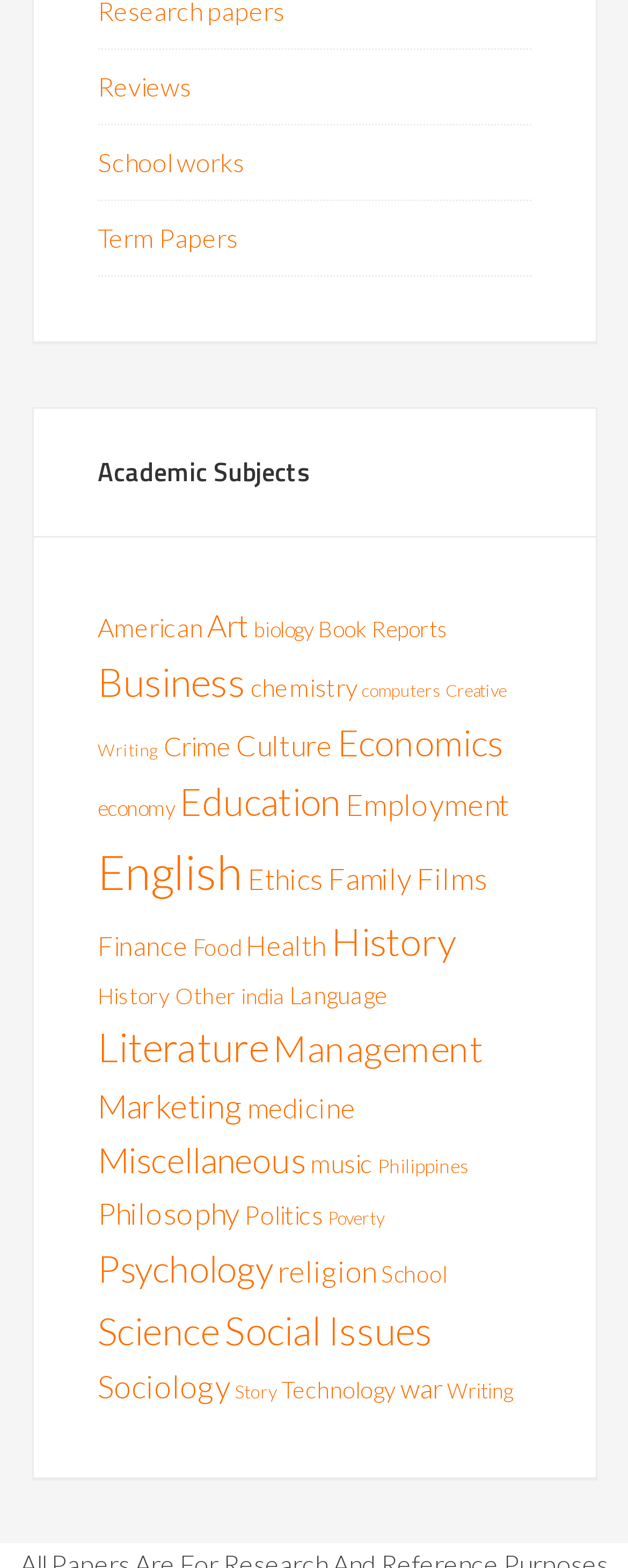Please find the bounding box coordinates of the element that needs to be clicked to perform the following instruction: "View 'History' papers". The bounding box coordinates should be four float numbers between 0 and 1, represented as [left, top, right, bottom].

[0.527, 0.585, 0.727, 0.615]